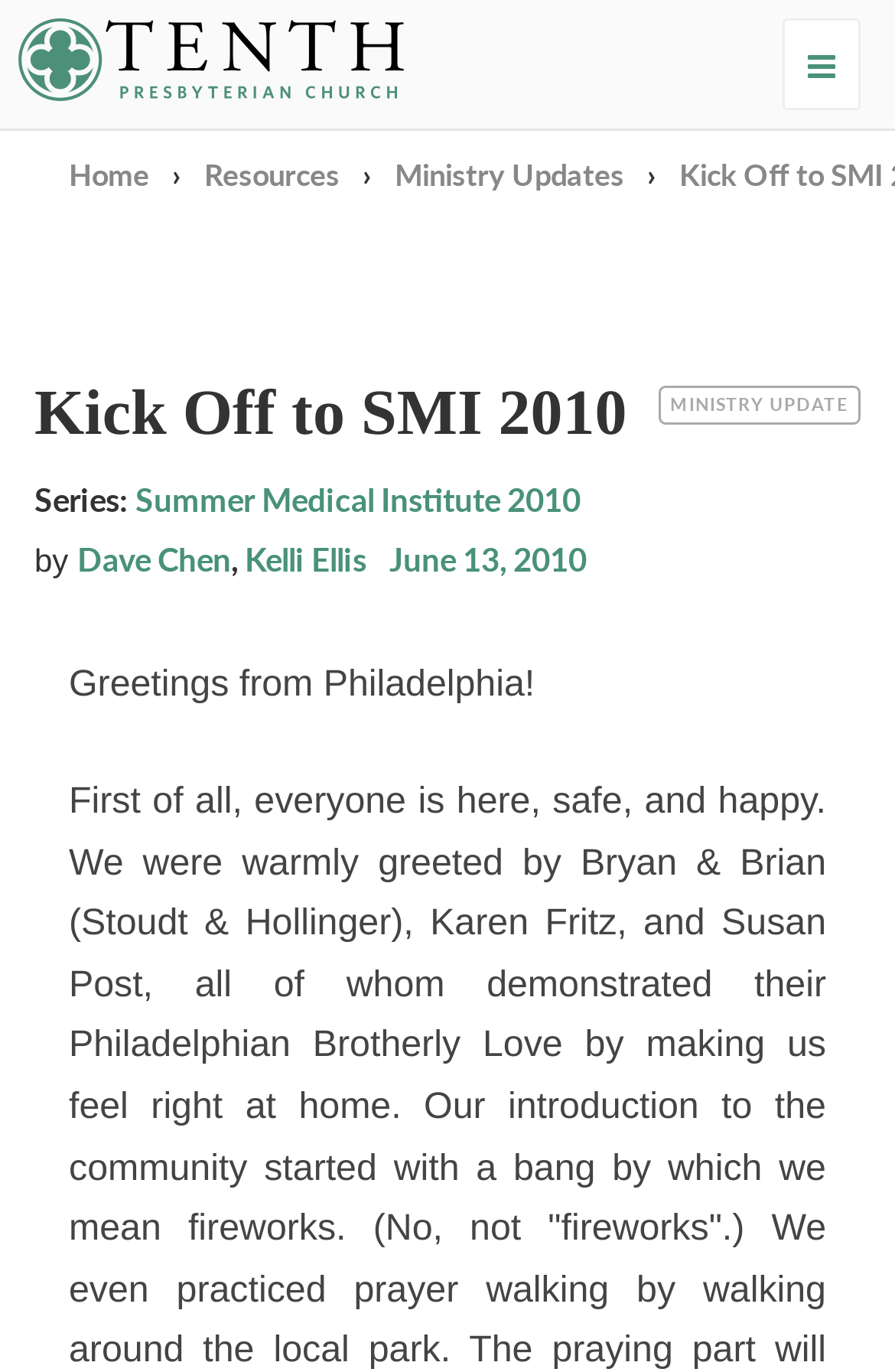Please specify the bounding box coordinates of the element that should be clicked to execute the given instruction: 'read Ministry Updates'. Ensure the coordinates are four float numbers between 0 and 1, expressed as [left, top, right, bottom].

[0.441, 0.11, 0.697, 0.142]